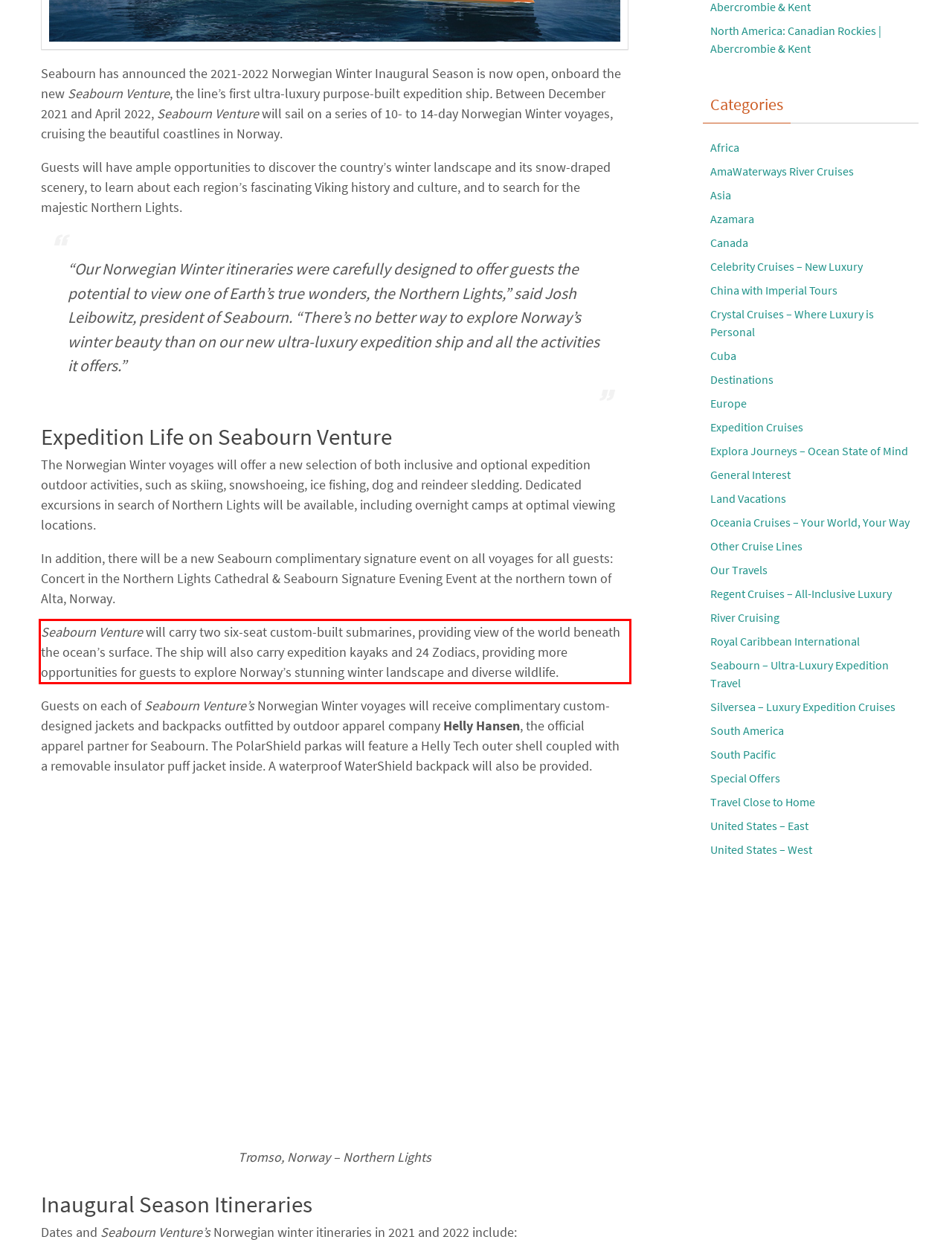Locate the red bounding box in the provided webpage screenshot and use OCR to determine the text content inside it.

Seabourn Venture will carry two six-seat custom-built submarines, providing view of the world beneath the ocean’s surface. The ship will also carry expedition kayaks and 24 Zodiacs, providing more opportunities for guests to explore Norway’s stunning winter landscape and diverse wildlife.